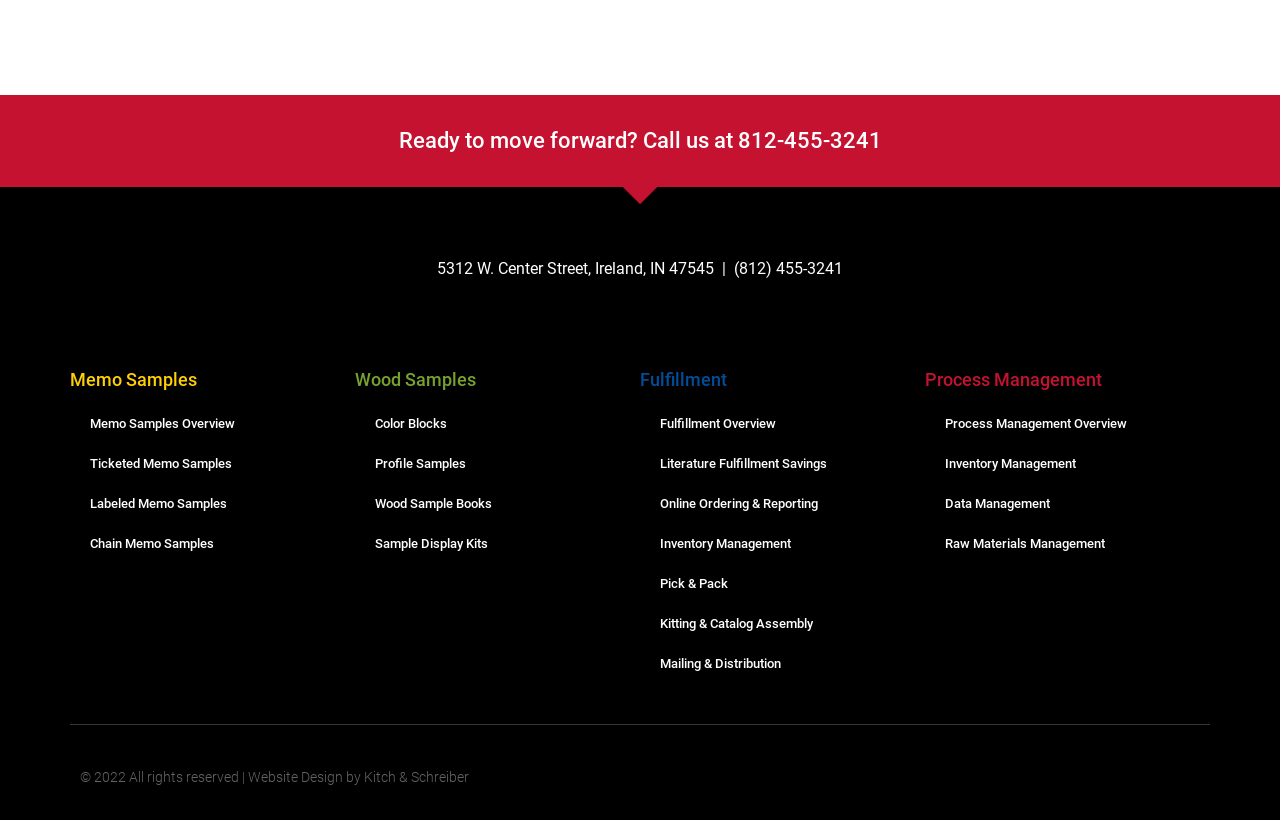What is the year of copyright?
Could you answer the question with a detailed and thorough explanation?

I found the year of copyright by looking at the StaticText element at the bottom of the page, which says '© 2022 All rights reserved'. This suggests that the year of copyright is 2022.